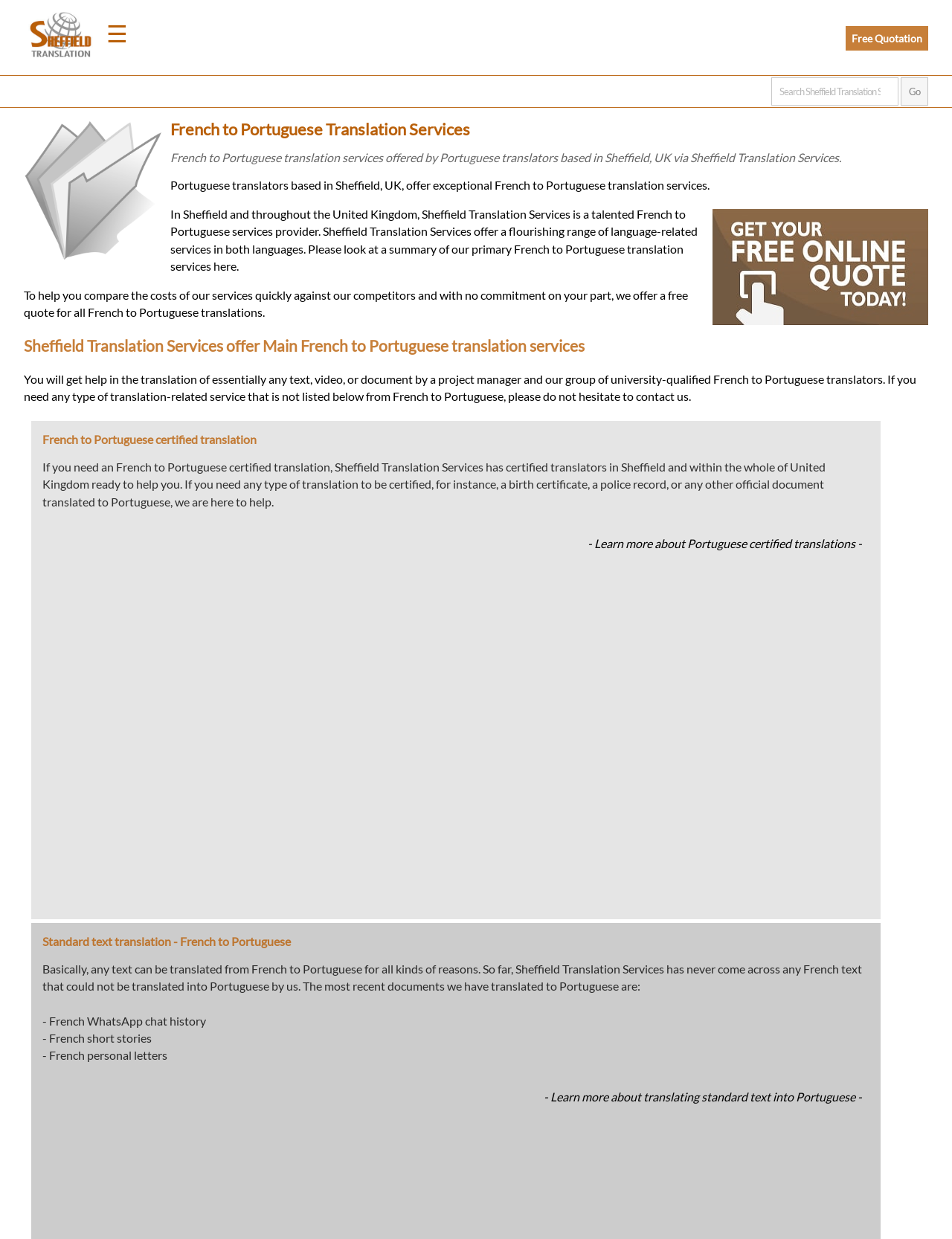What type of documents can be certified for translation?
Answer the question with a single word or phrase by looking at the picture.

Official documents